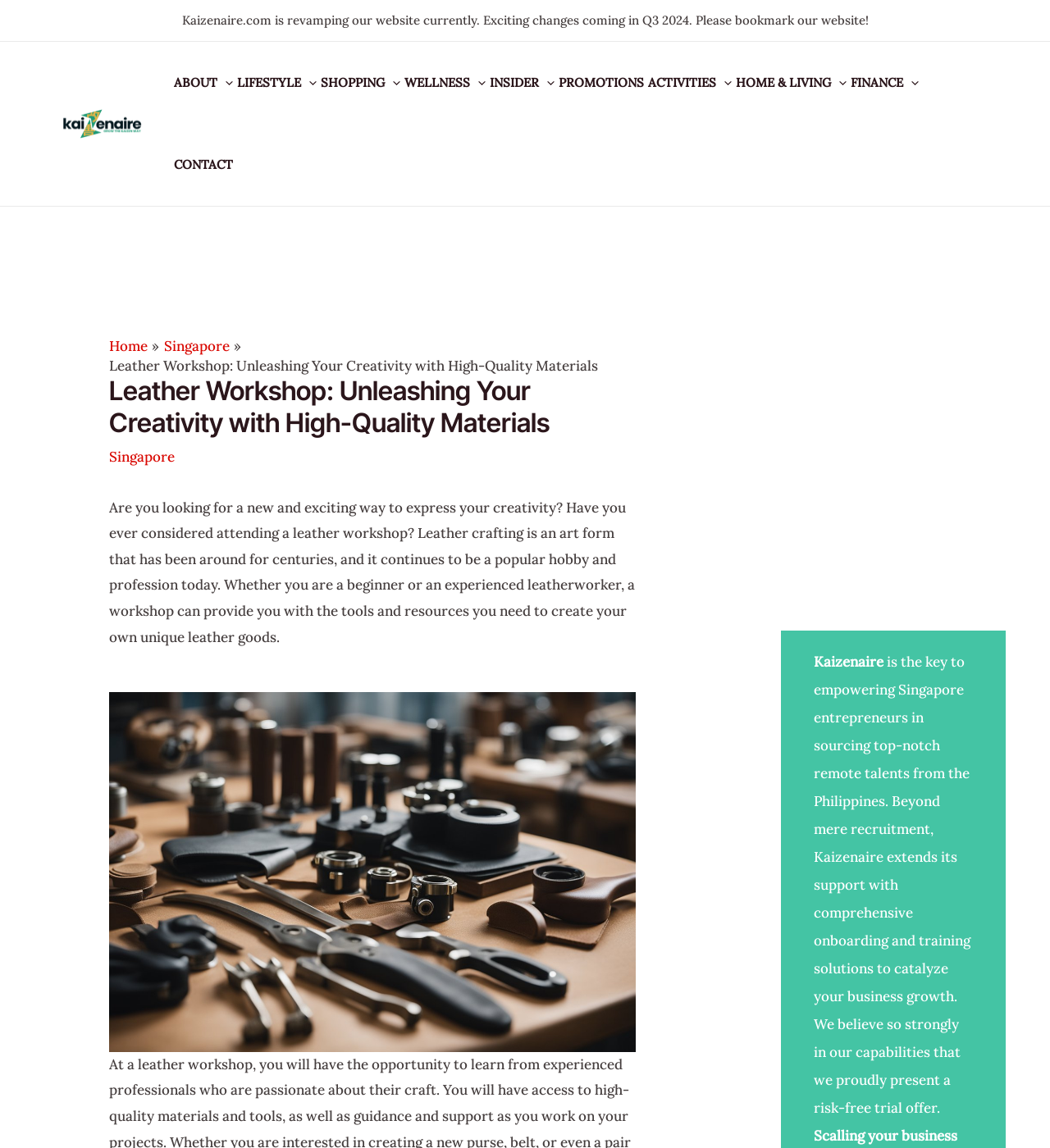Locate the bounding box of the UI element with the following description: "alt="Kaizenaire.com Logo"".

[0.059, 0.099, 0.137, 0.114]